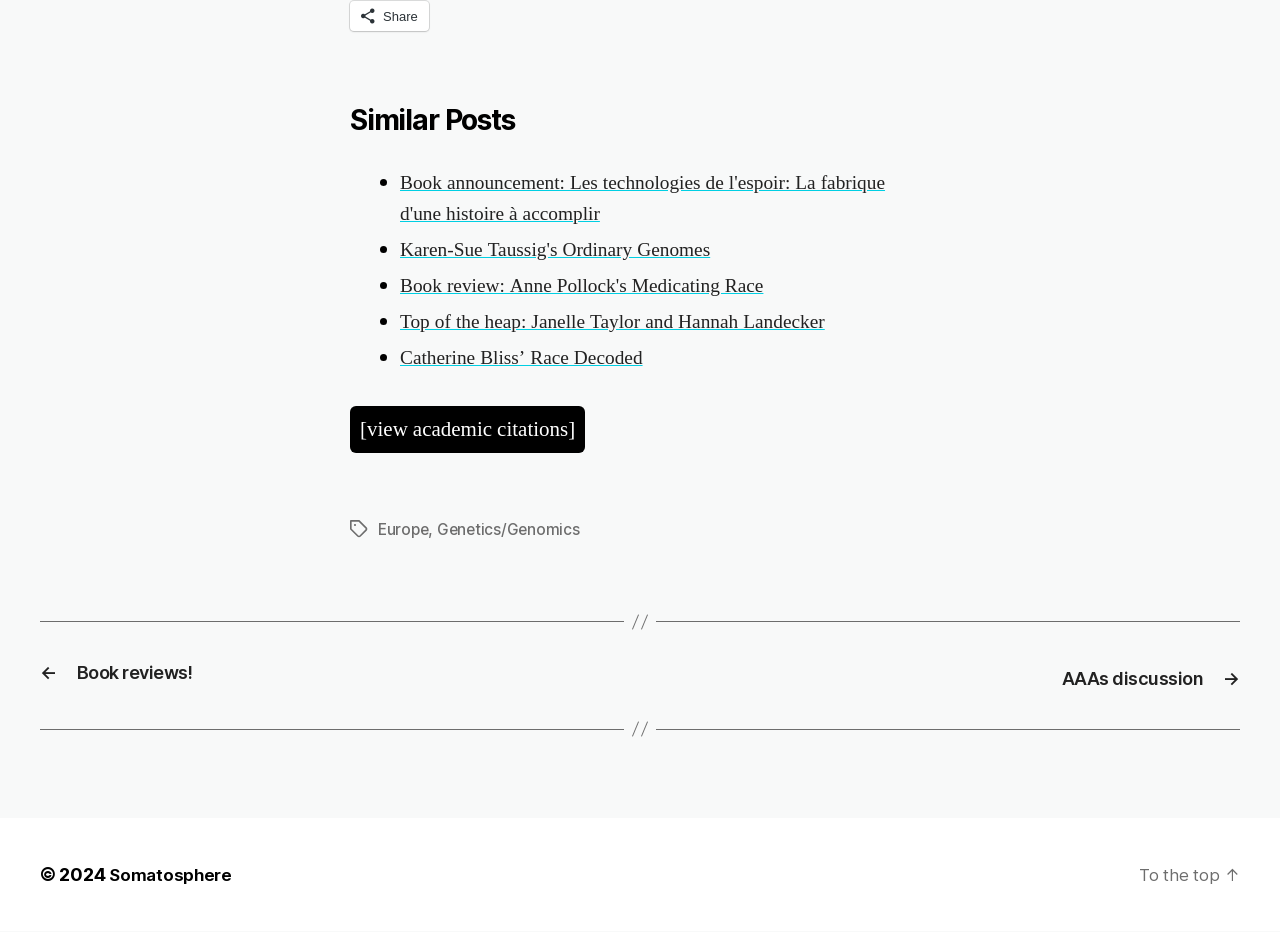Answer this question in one word or a short phrase: What is the purpose of this webpage?

Blog posts and reviews